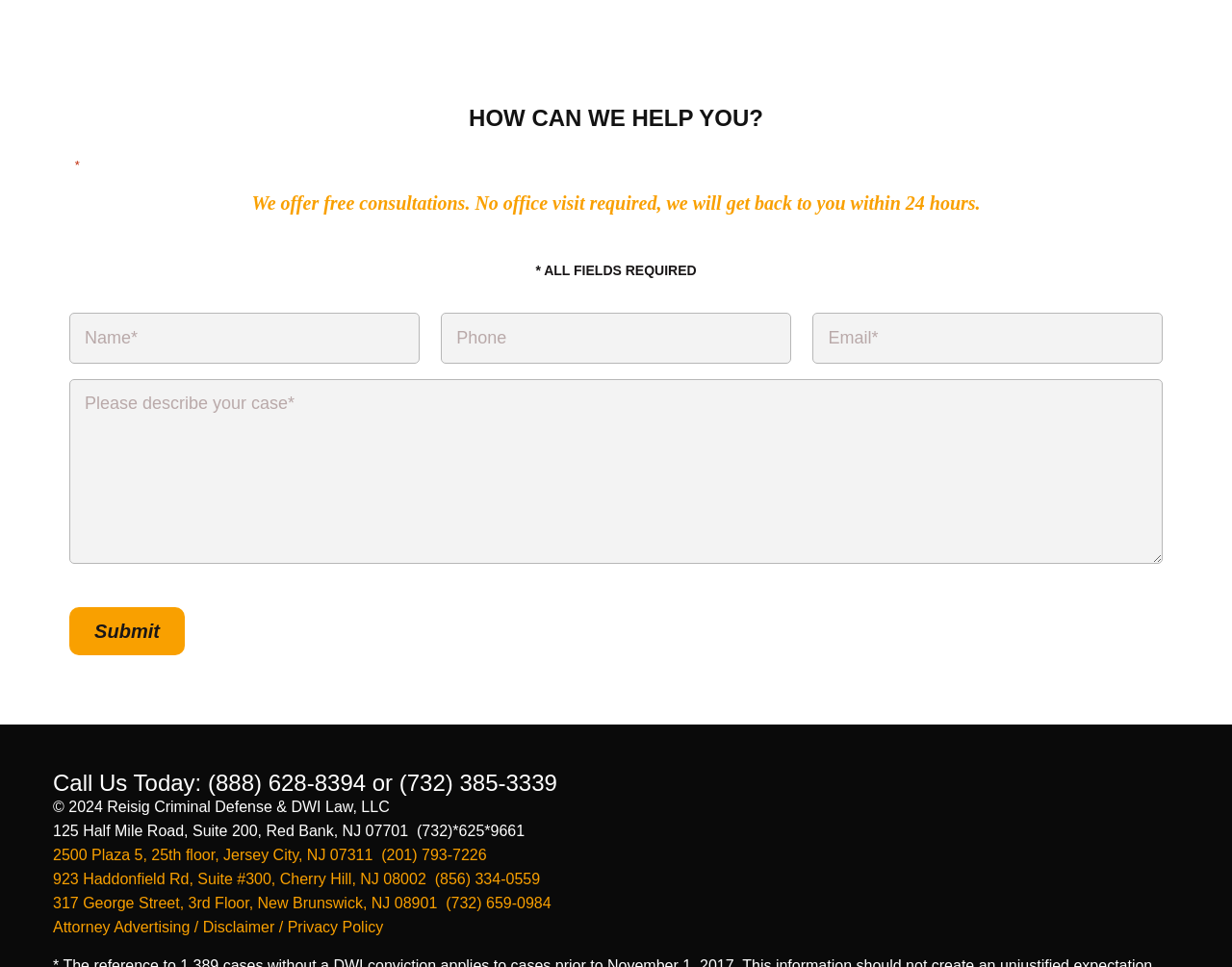Answer the following in one word or a short phrase: 
What is the copyright year of this webpage?

2024